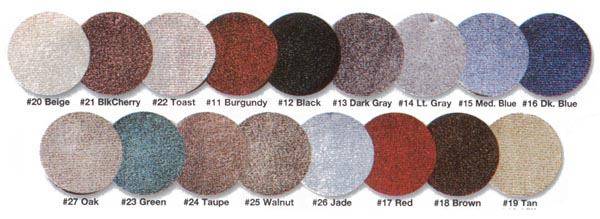Generate a detailed caption that describes the image.

The image showcases a variety of color swatches for custom-tailored dash covers, specifically designed to fit the Ferrari 308 model. Each circular swatch represents a distinct color option available for customers, labeled with corresponding numbers for easy reference. The colors include a range of neutral and vibrant shades, such as #20 Beige, #21 BlkCherry, #22 Toast, #11 Burgundy, #12 Black, #13 Dark Gray, #14 Lt. Gray, #15 Med. Blue, #16 Dk. Blue, #27 Oak, #23 Green, #24 Taupe, #25 Walnut, #26 Jade, #17 Red, #18 Brown, and #19 Tan. This selection allows customers to choose a color that best fits their aesthetic preferences while ensuring a perfect match for their vehicle's interior. The rich textures and finishes of these materials are designed to offer durability and enhance the visual appeal of the dashboard.